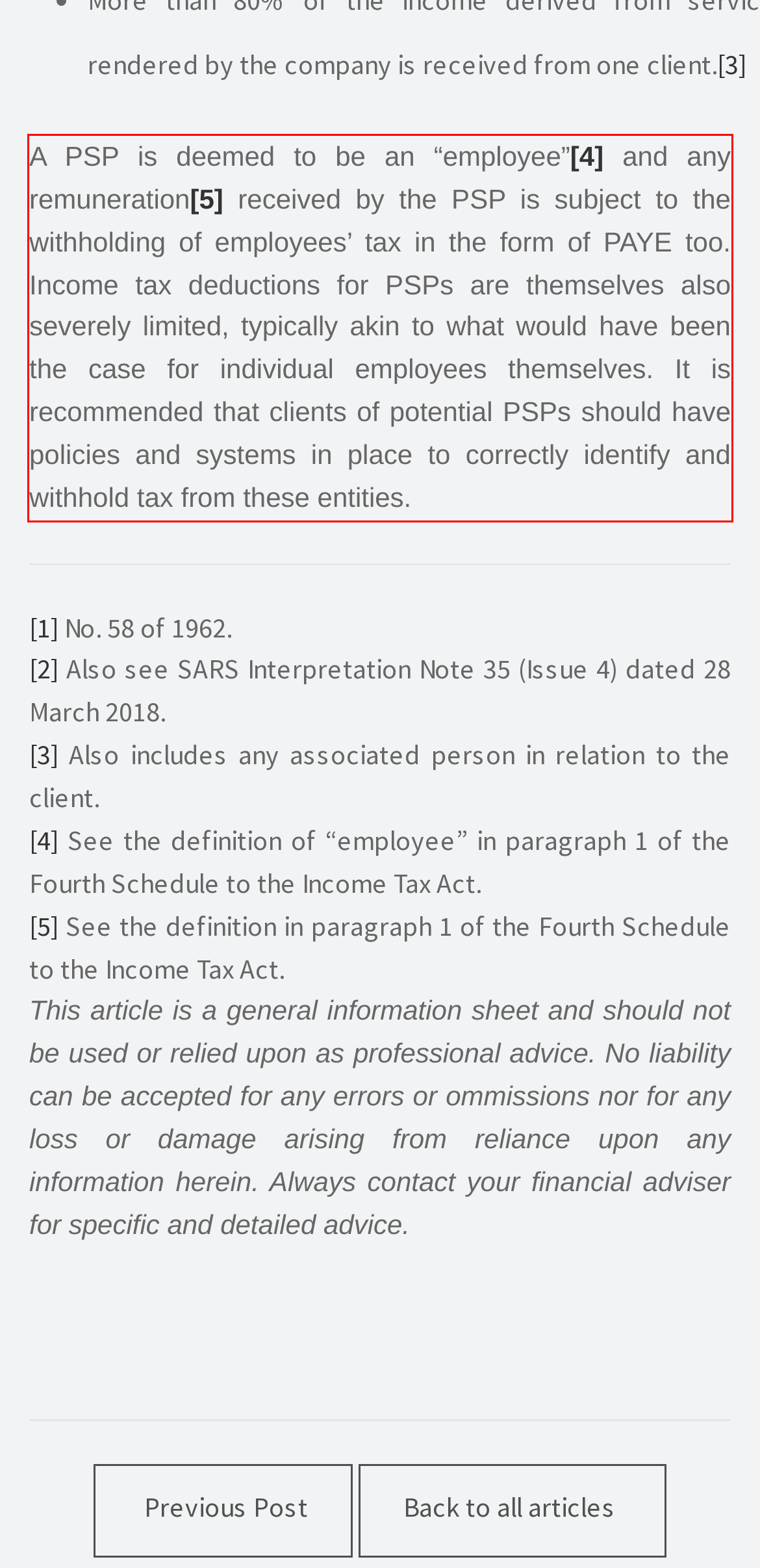You are presented with a webpage screenshot featuring a red bounding box. Perform OCR on the text inside the red bounding box and extract the content.

A PSP is deemed to be an “employee”[4] and any remuneration[5] received by the PSP is subject to the withholding of employees’ tax in the form of PAYE too. Income tax deductions for PSPs are themselves also severely limited, typically akin to what would have been the case for individual employees themselves. It is recommended that clients of potential PSPs should have policies and systems in place to correctly identify and withhold tax from these entities.